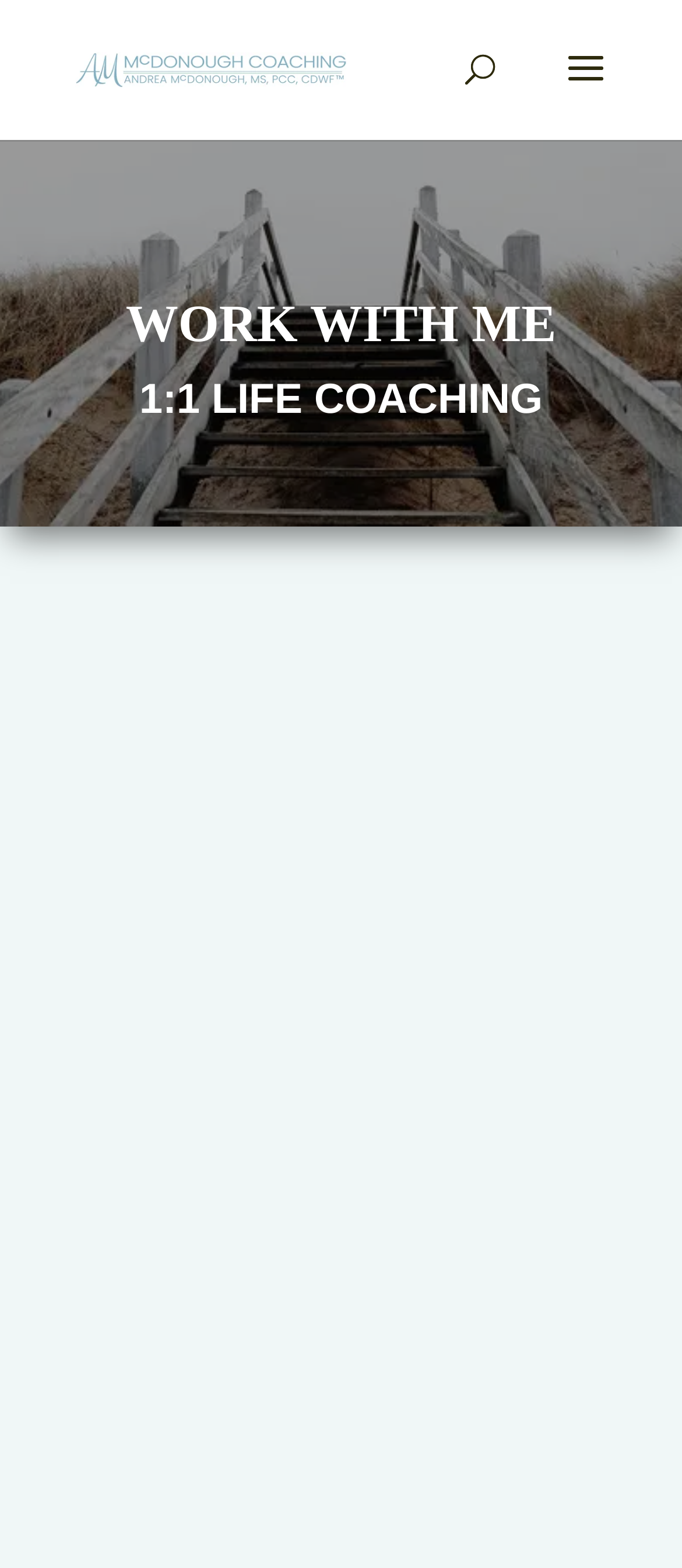Use a single word or phrase to answer the question: What is the tone of the webpage?

Inspirational